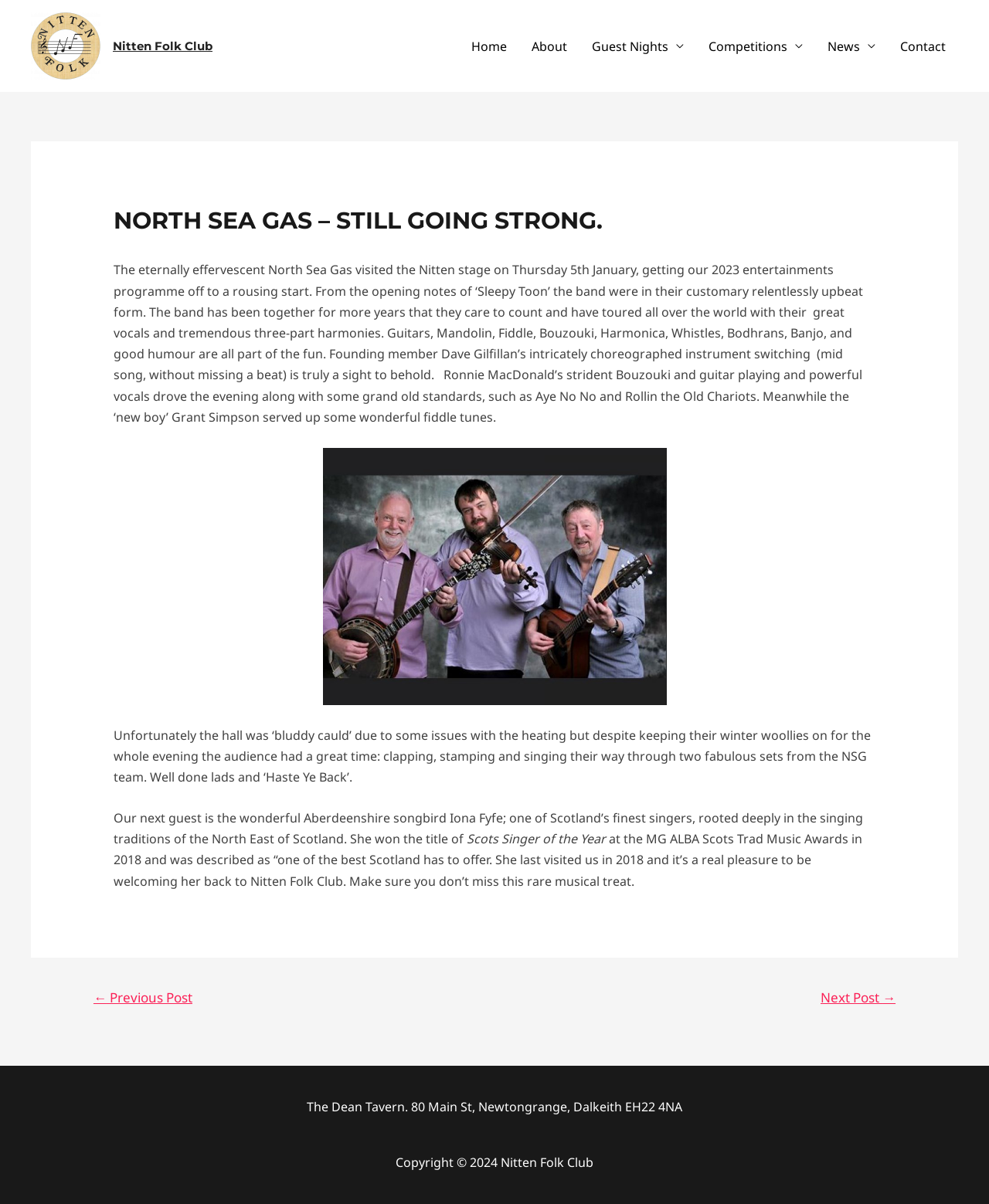Find the bounding box of the UI element described as follows: "About".

[0.525, 0.016, 0.586, 0.061]